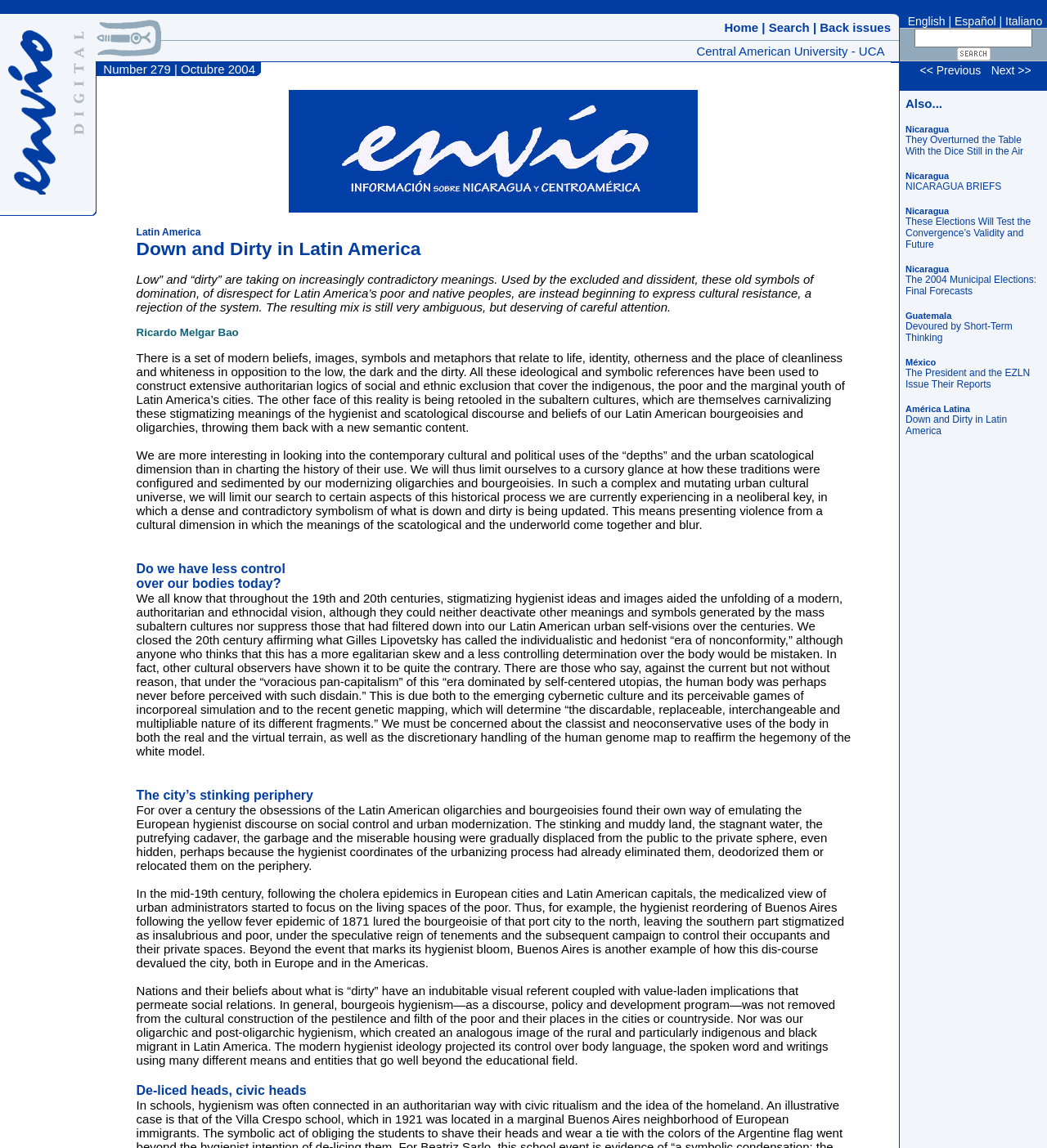Use a single word or phrase to answer this question: 
What is the main topic of the article?

Down and Dirty in Latin America